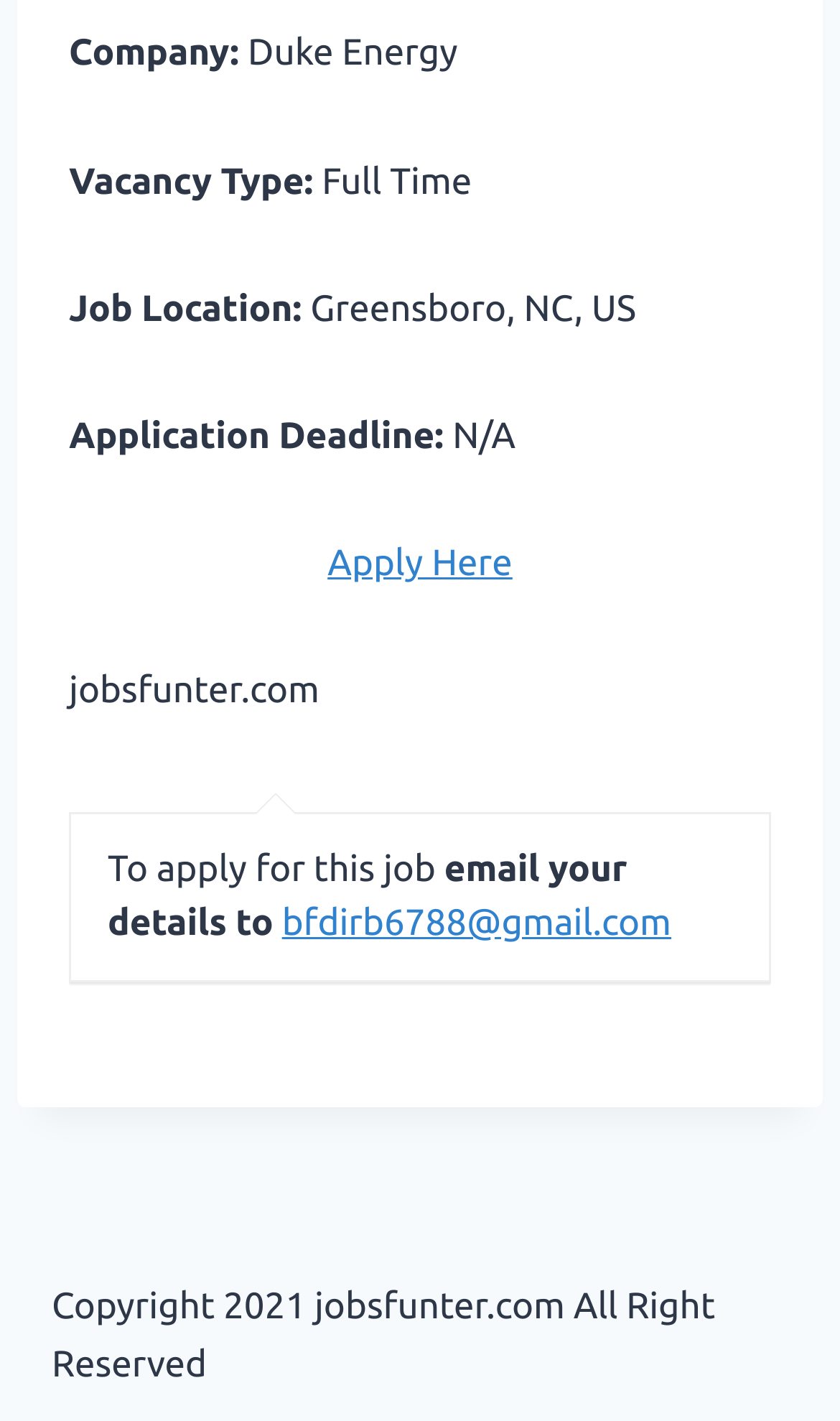What is the website's copyright information?
Please describe in detail the information shown in the image to answer the question.

The copyright information is mentioned at the bottom of the webpage, stating 'Copyright 2021 jobsfunter.com All Right Reserved'.